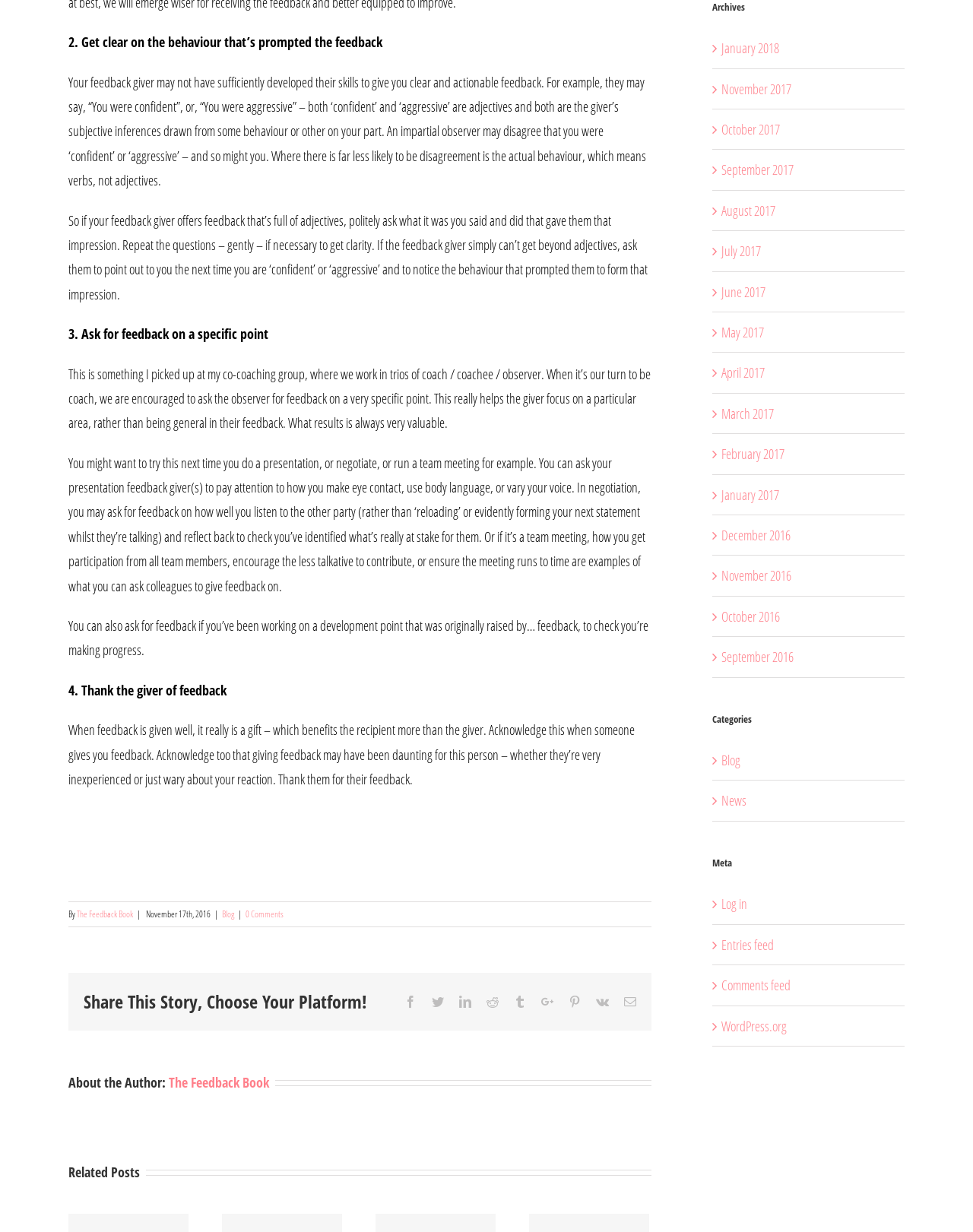Based on the element description: "News", identify the UI element and provide its bounding box coordinates. Use four float numbers between 0 and 1, [left, top, right, bottom].

[0.741, 0.64, 0.922, 0.66]